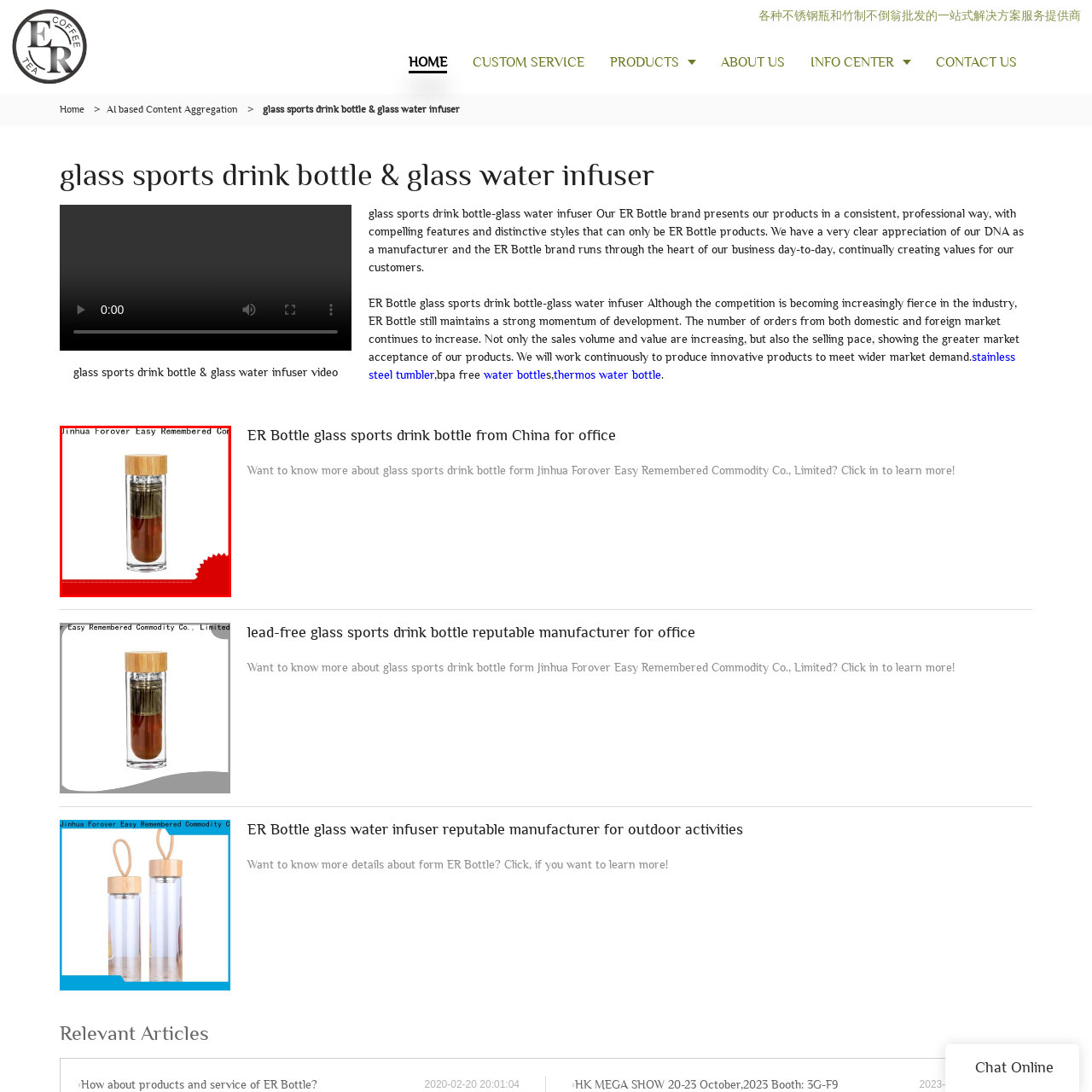What type of beverage is in the bottle? Focus on the image highlighted by the red bounding box and respond with a single word or a brief phrase.

Infused tea